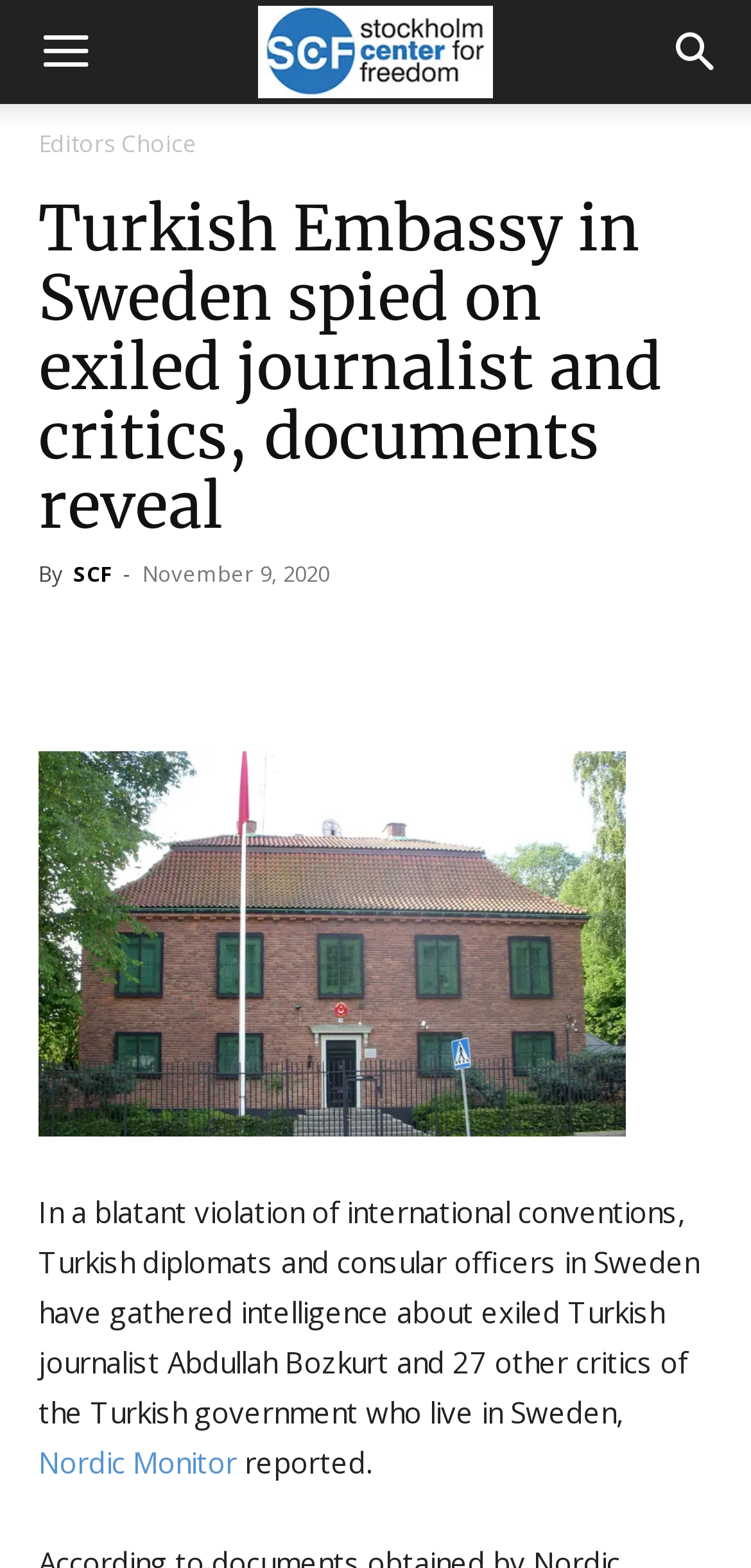Please locate the clickable area by providing the bounding box coordinates to follow this instruction: "Check the Nordic Monitor link".

[0.051, 0.92, 0.315, 0.945]